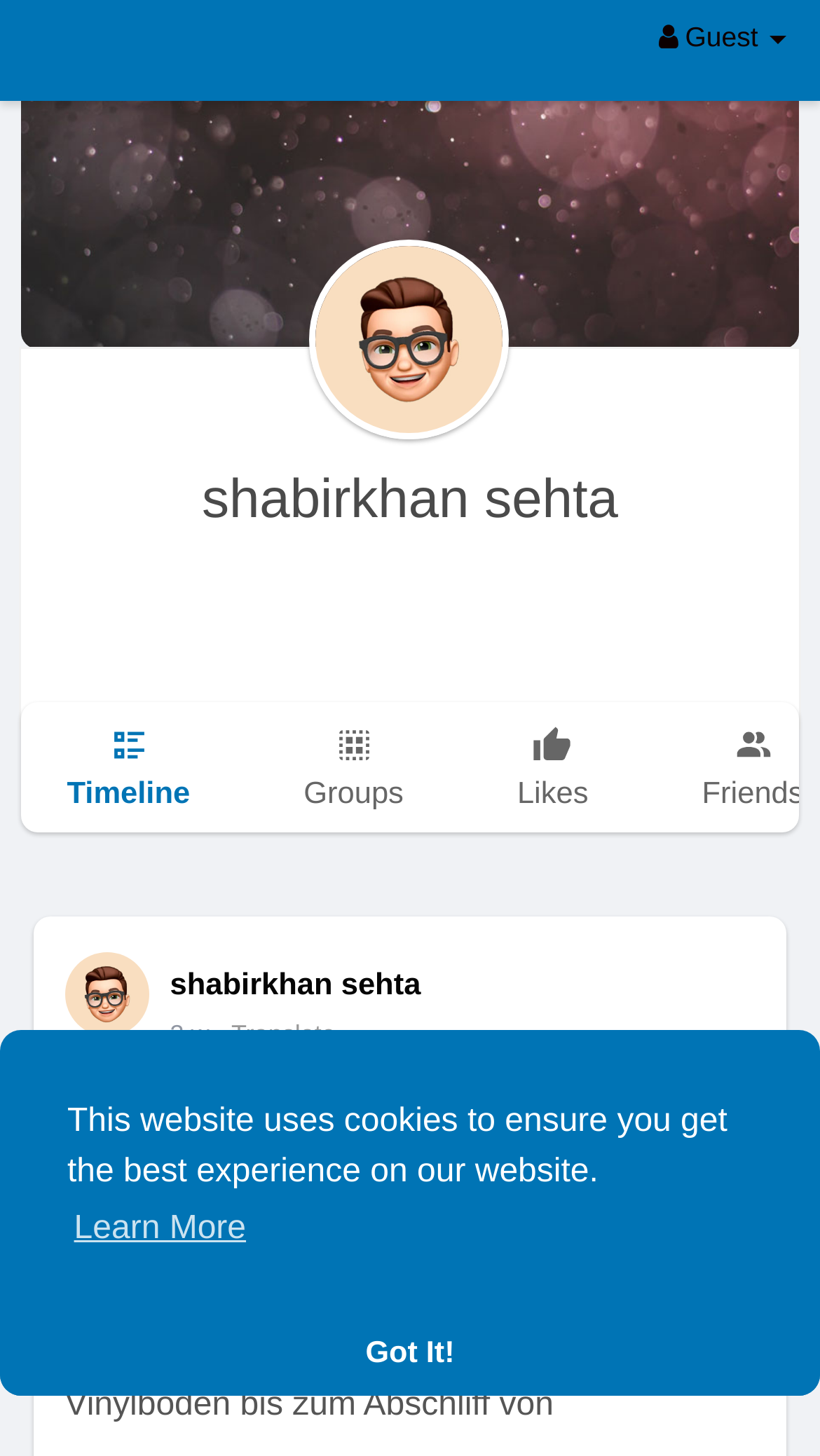Locate the bounding box coordinates of the clickable region to complete the following instruction: "Click the main logo."

None